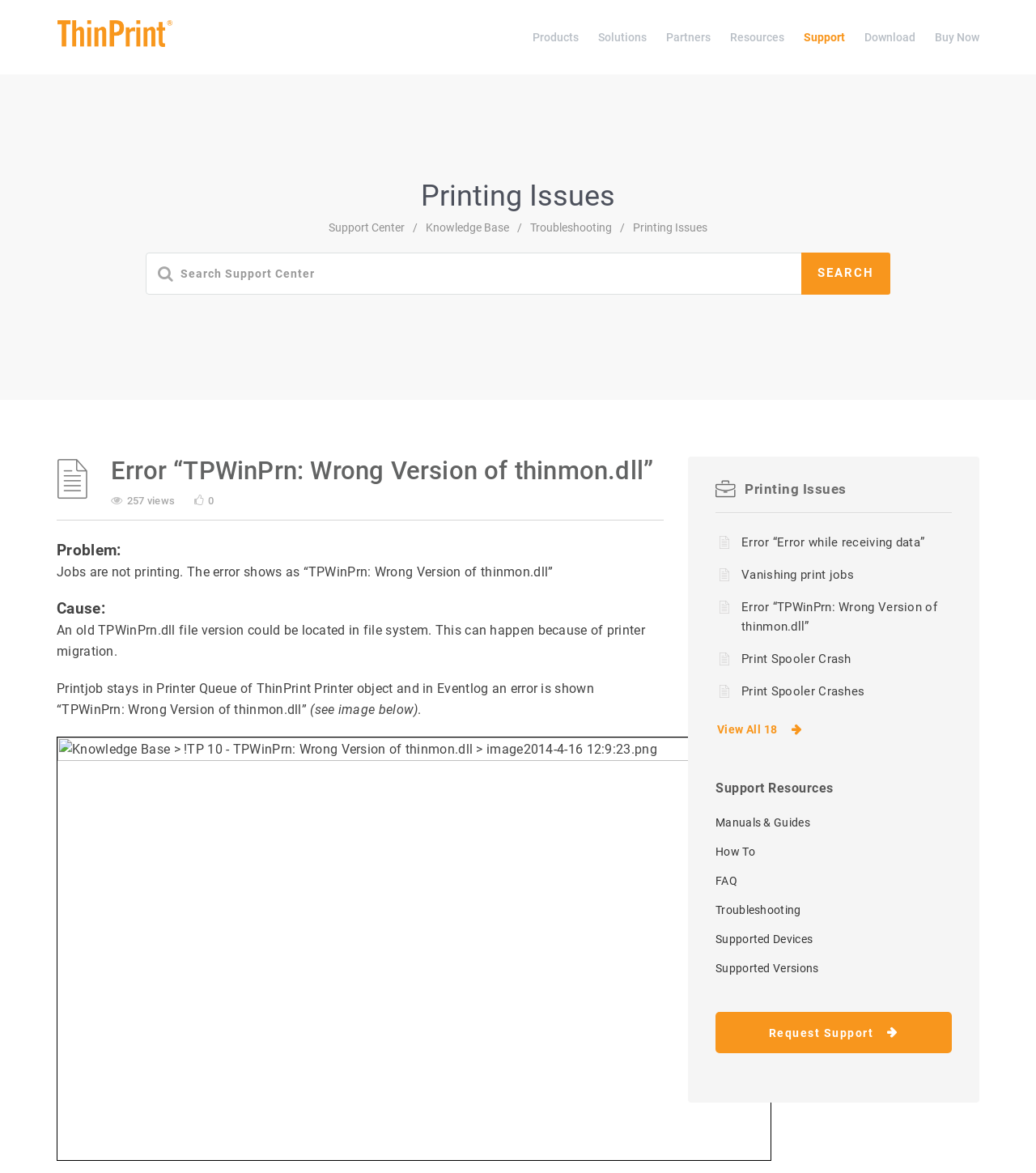Determine the bounding box for the described HTML element: "View All 18". Ensure the coordinates are four float numbers between 0 and 1 in the format [left, top, right, bottom].

[0.691, 0.616, 0.774, 0.629]